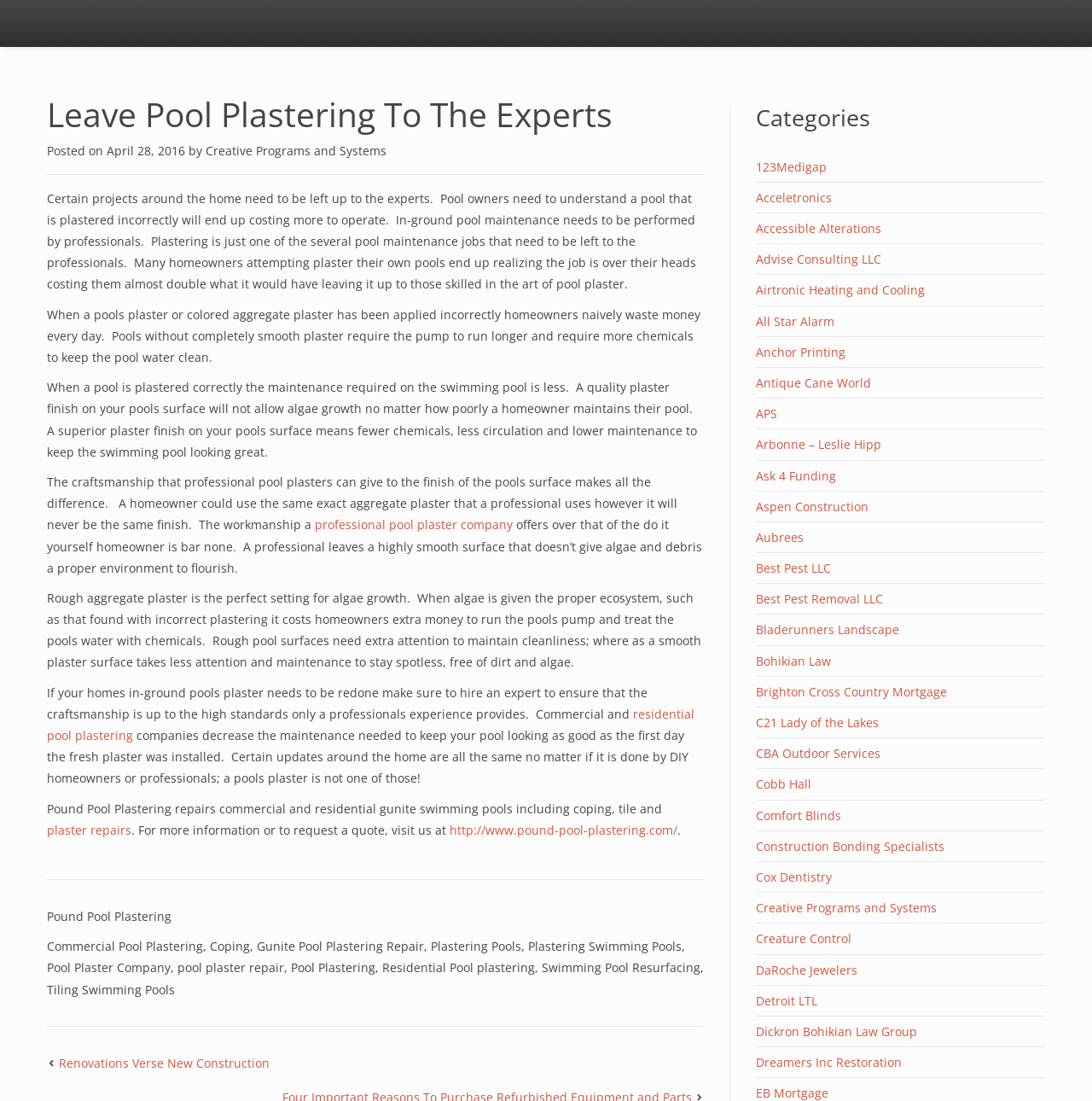What is the importance of hiring a professional for pool plastering?
Please give a detailed and elaborate answer to the question.

According to the webpage, hiring a professional for pool plastering is crucial to avoid extra maintenance costs. If a pool is plastered incorrectly, it will require more chemicals and longer pump running times, leading to increased costs. A professional can ensure a smooth plaster finish, reducing the need for extra maintenance and saving homeowners money.